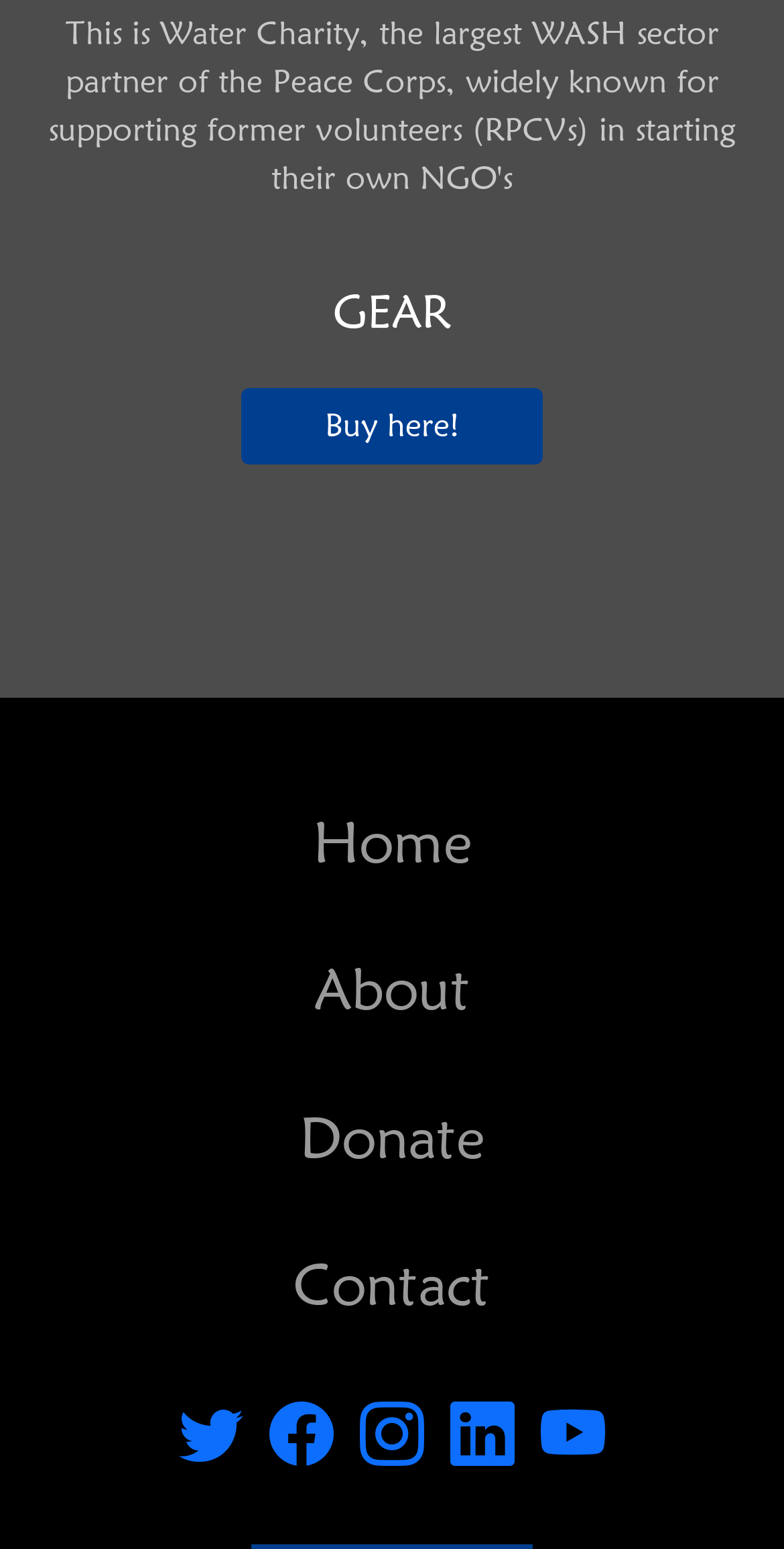What is the main heading of the webpage?
Based on the visual content, answer with a single word or a brief phrase.

GEAR